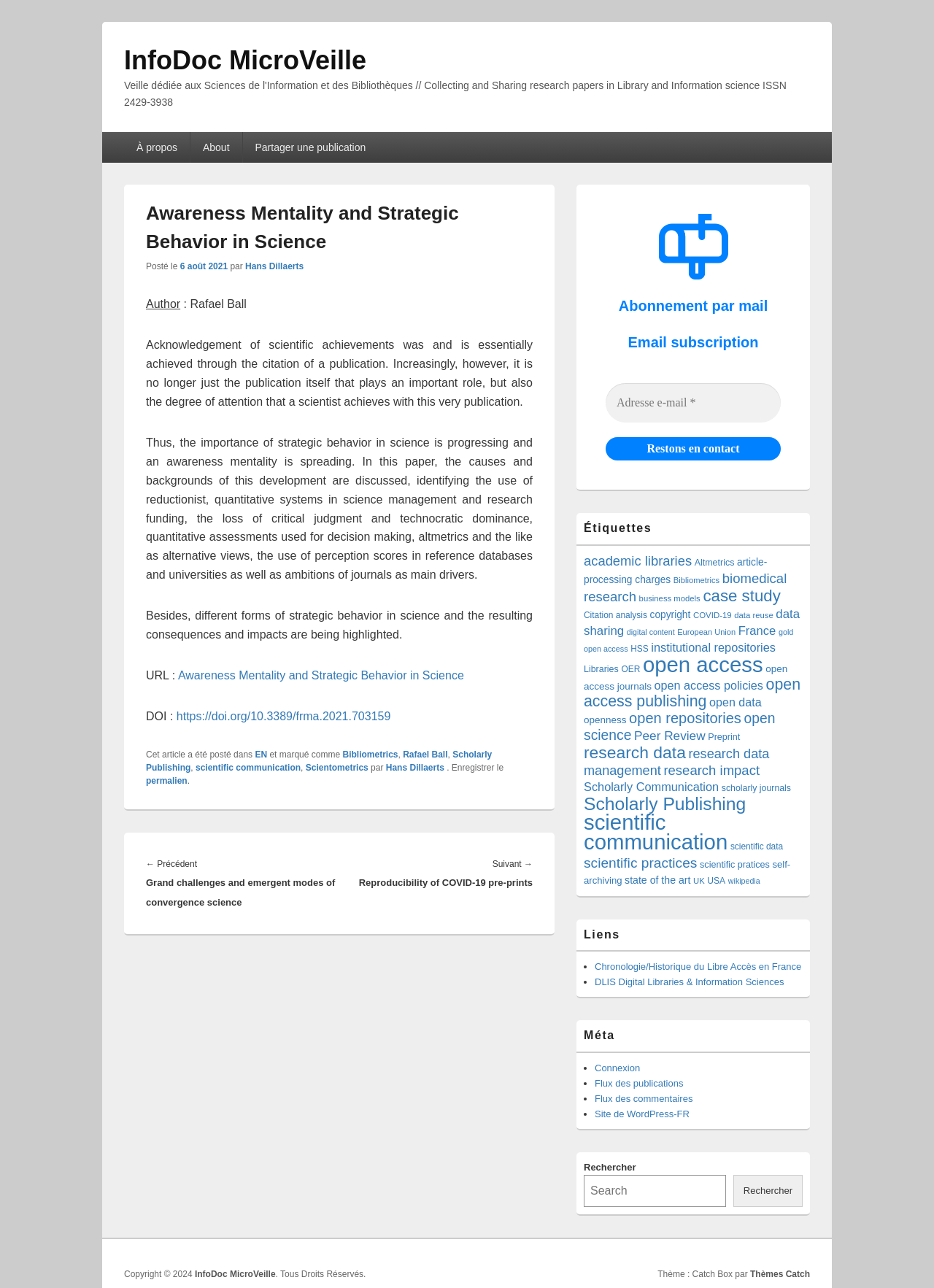Locate the bounding box coordinates of the area you need to click to fulfill this instruction: 'Click on the 'About' link'. The coordinates must be in the form of four float numbers ranging from 0 to 1: [left, top, right, bottom].

[0.204, 0.103, 0.259, 0.127]